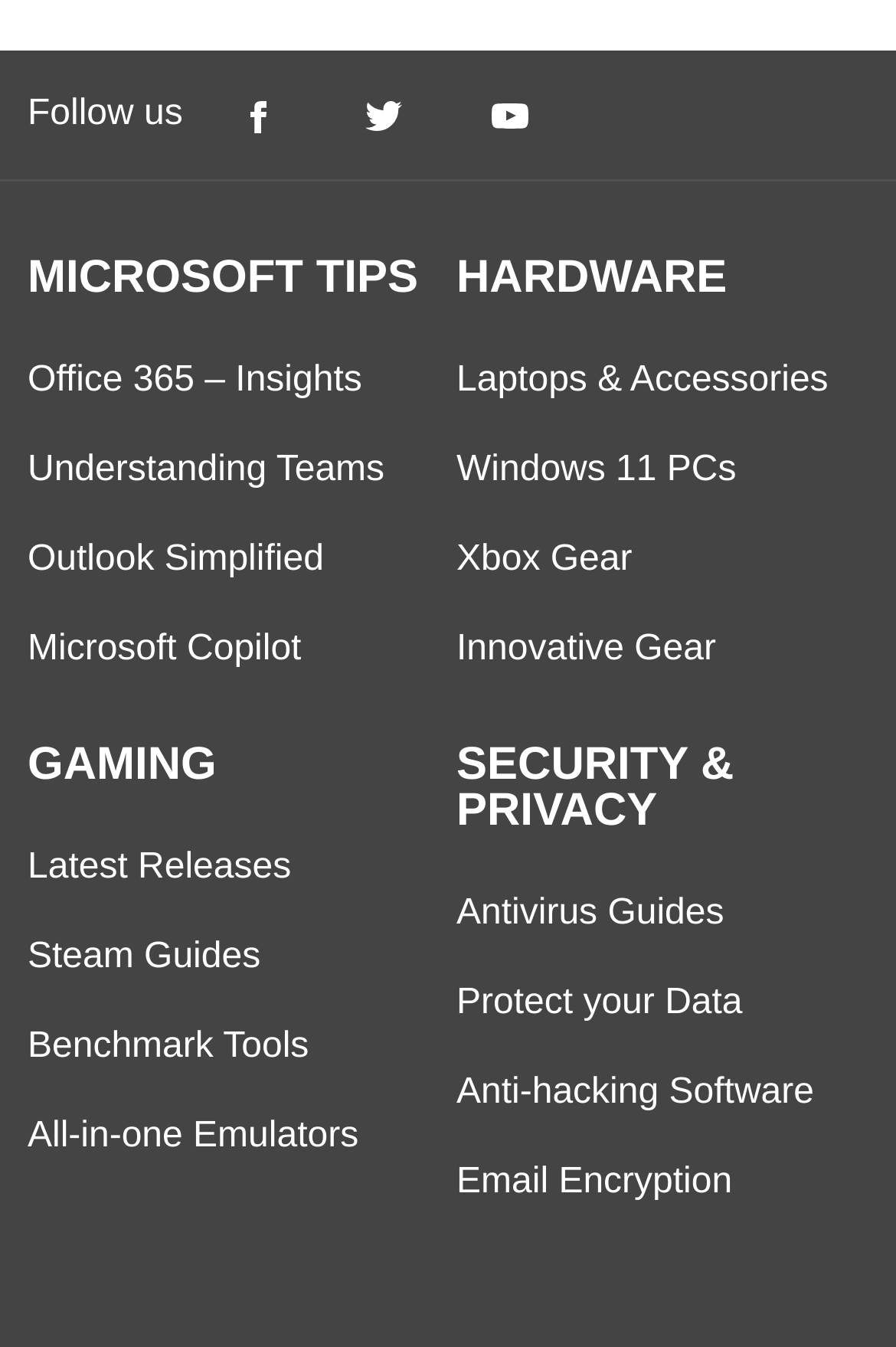Determine the bounding box coordinates of the clickable region to execute the instruction: "Learn about Microsoft Tips". The coordinates should be four float numbers between 0 and 1, denoted as [left, top, right, bottom].

[0.031, 0.189, 0.491, 0.223]